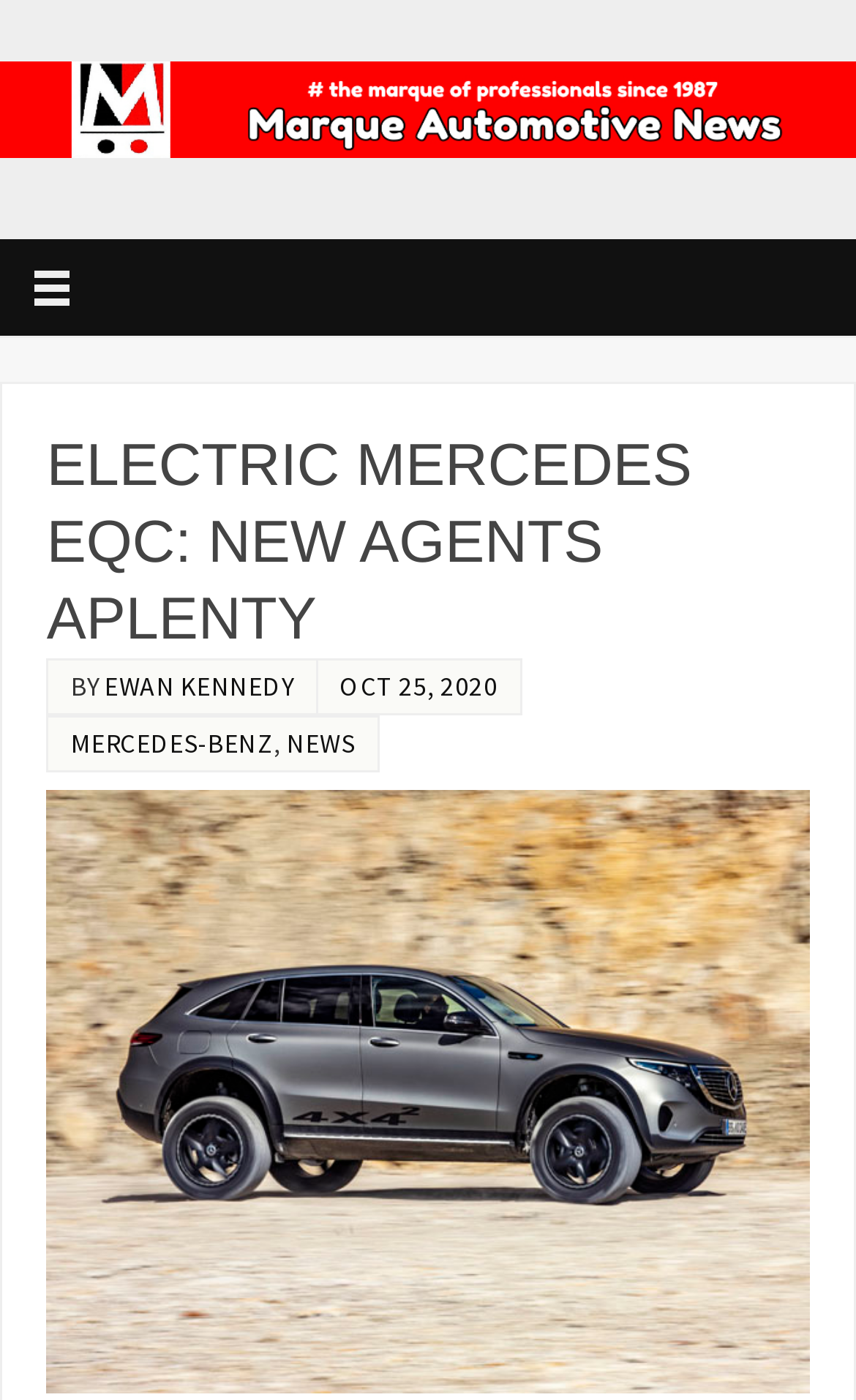Calculate the bounding box coordinates for the UI element based on the following description: "Ewan Kennedy". Ensure the coordinates are four float numbers between 0 and 1, i.e., [left, top, right, bottom].

[0.122, 0.478, 0.343, 0.502]